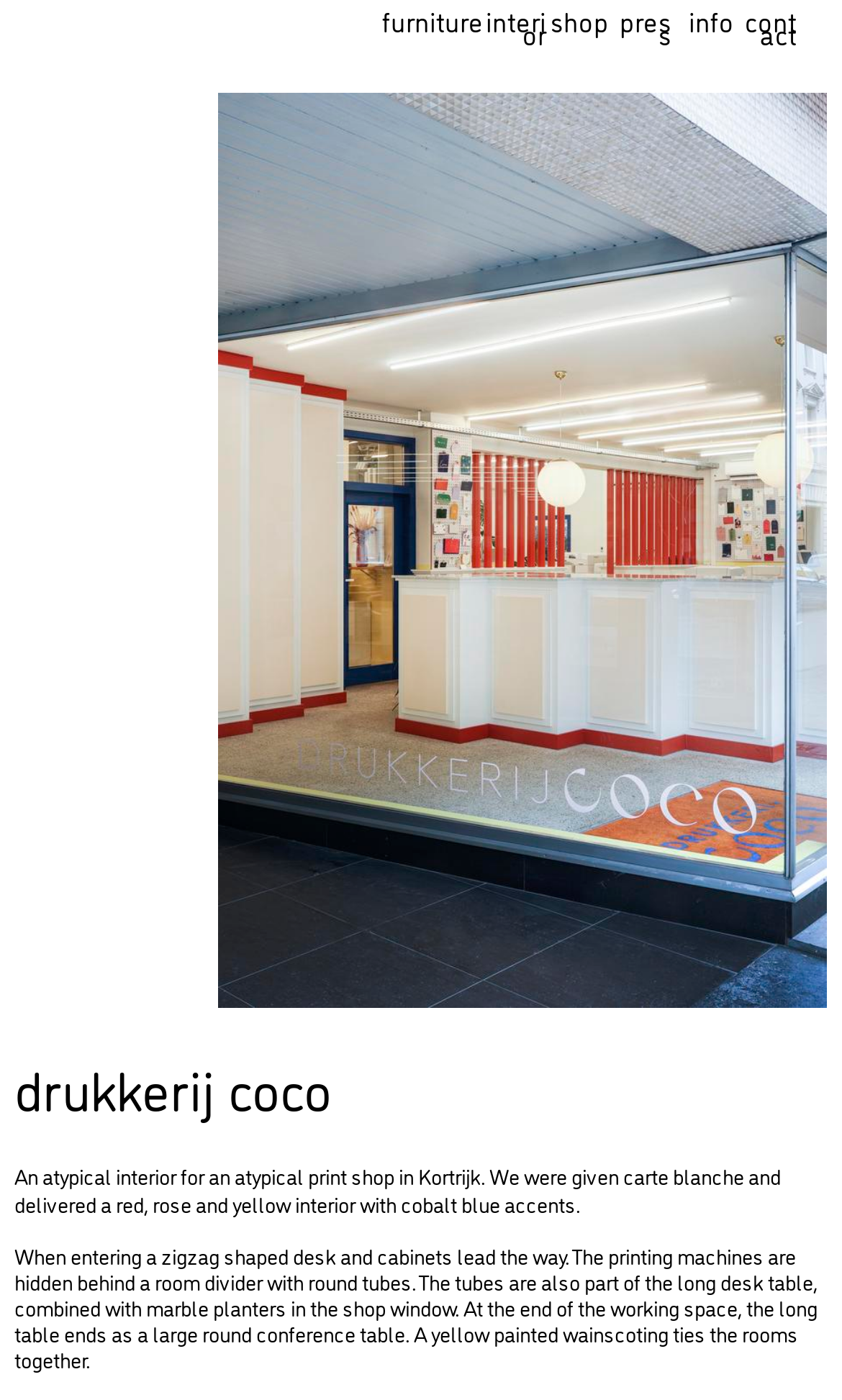Please provide a brief answer to the question using only one word or phrase: 
What is the shape of the conference table?

round